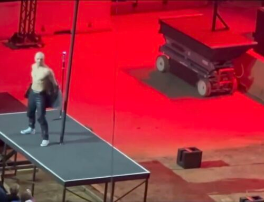Answer with a single word or phrase: 
What is behind the performer on the stage?

A large piece of stage equipment